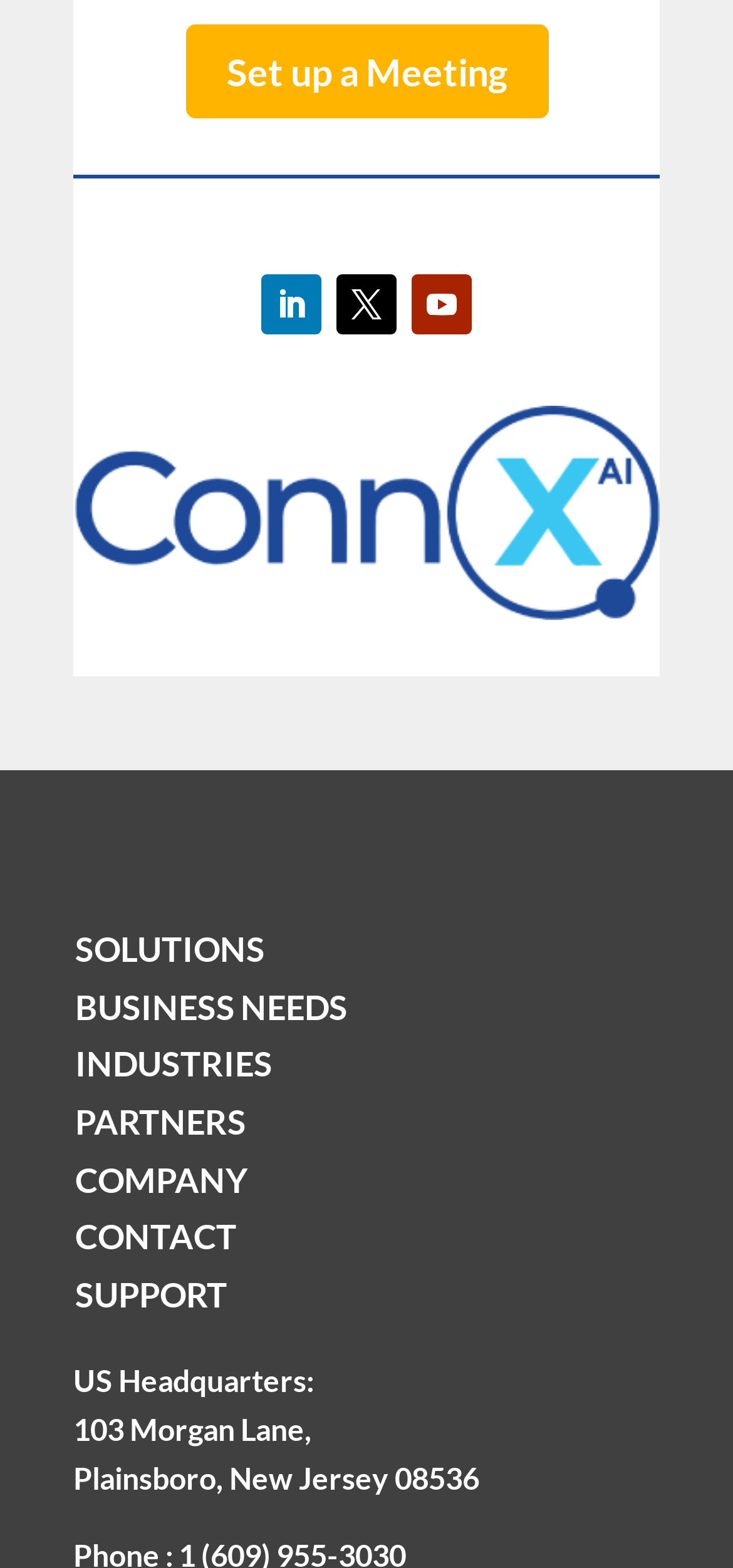What are the main categories listed on the webpage?
Provide an in-depth and detailed answer to the question.

I looked at the middle section of the webpage and found a list of links that seem to be the main categories of the website. These categories are listed vertically and include SOLUTIONS, BUSINESS NEEDS, INDUSTRIES, PARTNERS, COMPANY, CONTACT, and SUPPORT.